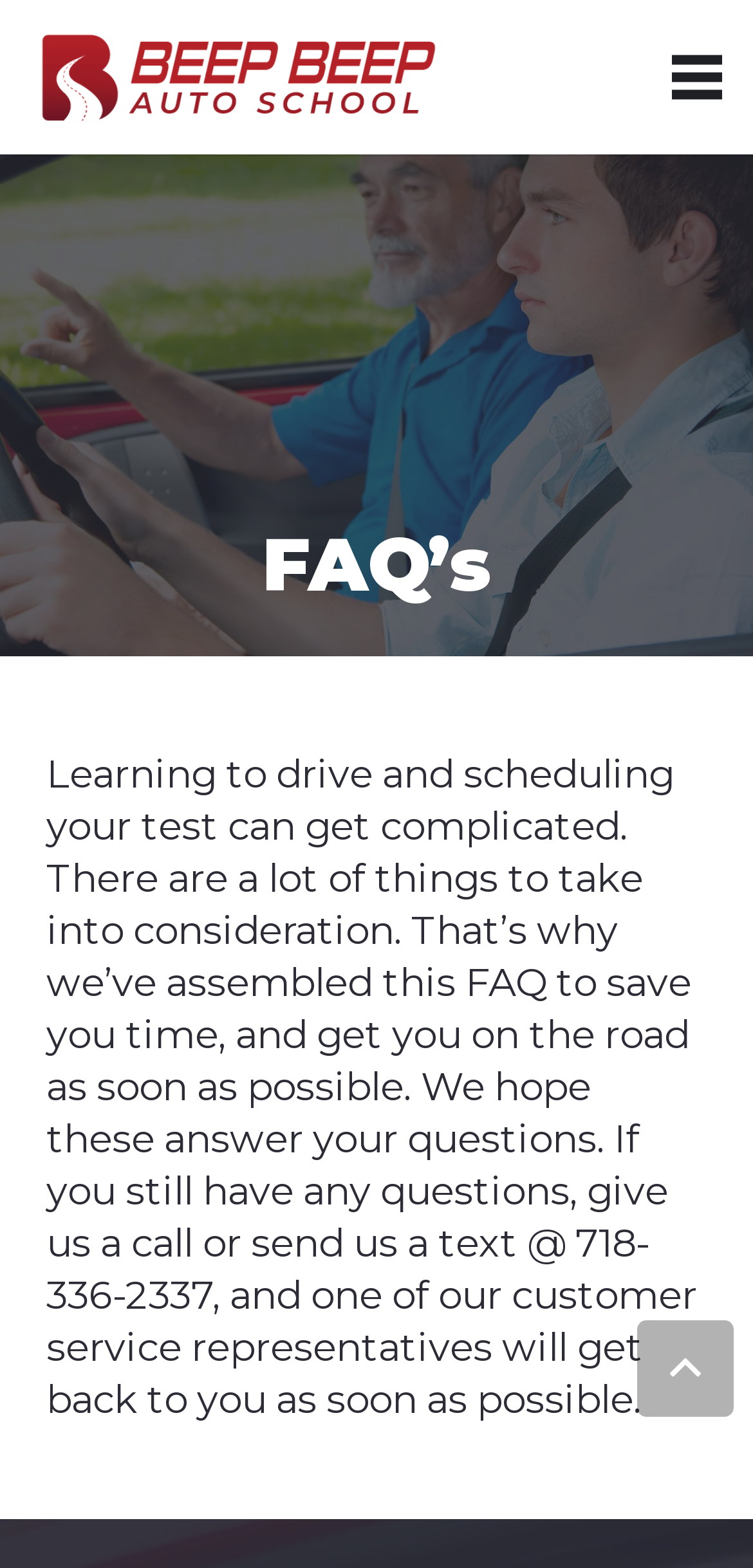Provide the bounding box coordinates, formatted as (top-left x, top-left y, bottom-right x, bottom-right y), with all values being floating point numbers between 0 and 1. Identify the bounding box of the UI element that matches the description: aria-label="Menu"

[0.86, 0.018, 0.992, 0.08]